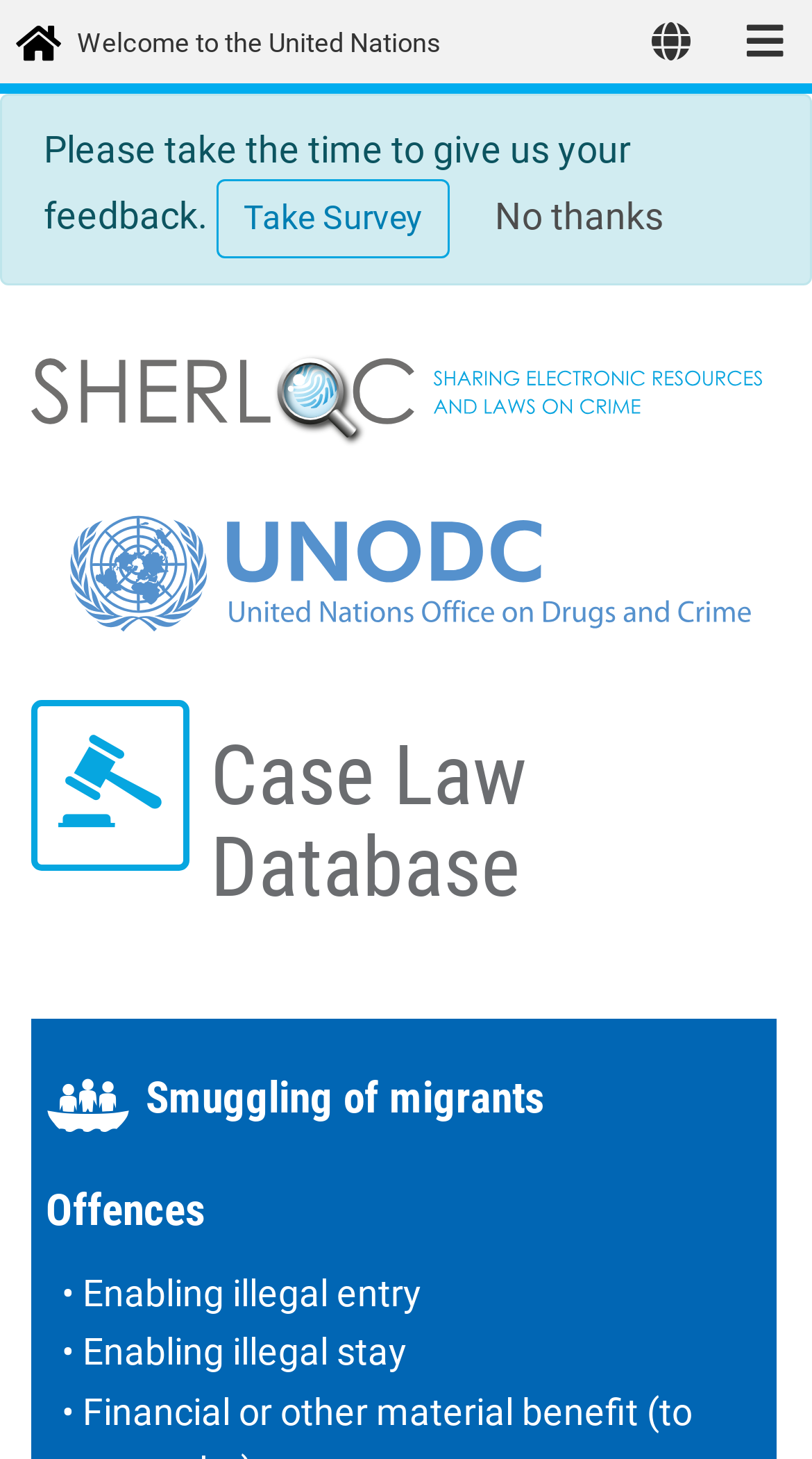Given the description "parent_node: Website name="url"", provide the bounding box coordinates of the corresponding UI element.

None